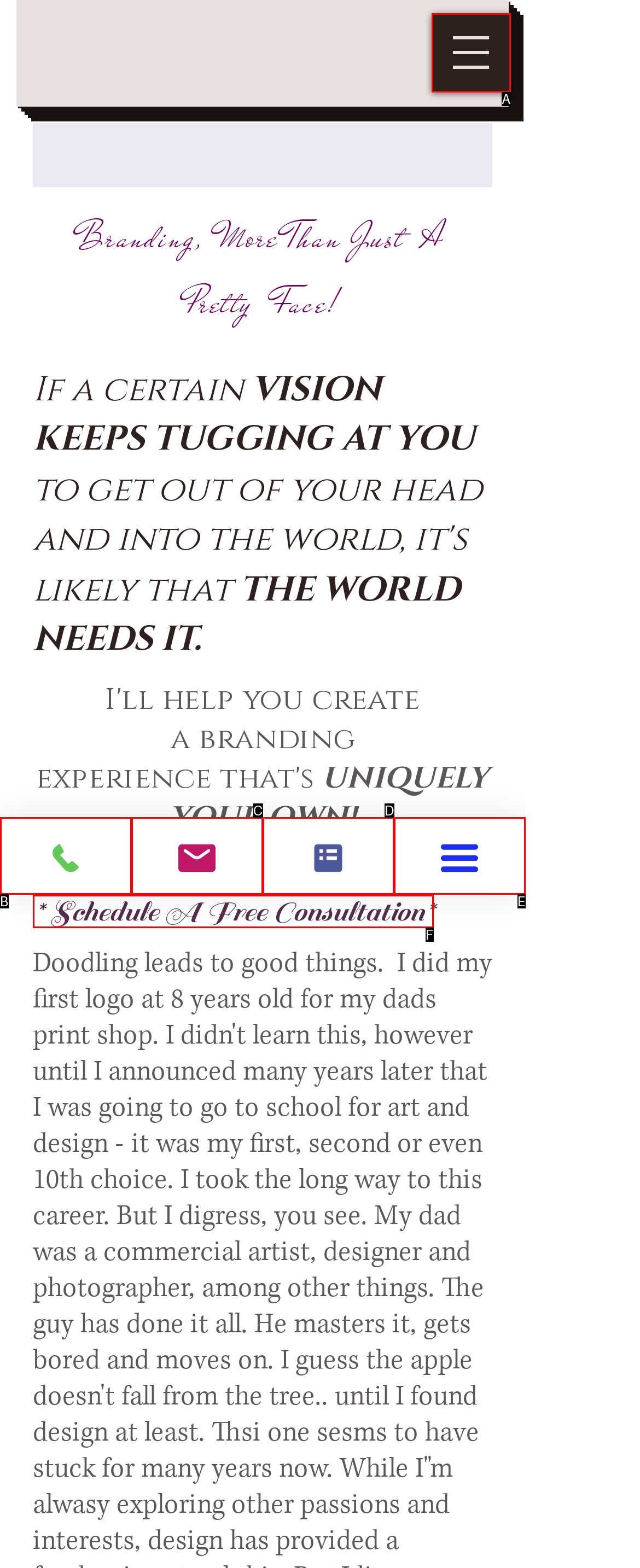Choose the option that best matches the description: * Schedule A Free Consultation*
Indicate the letter of the matching option directly.

F